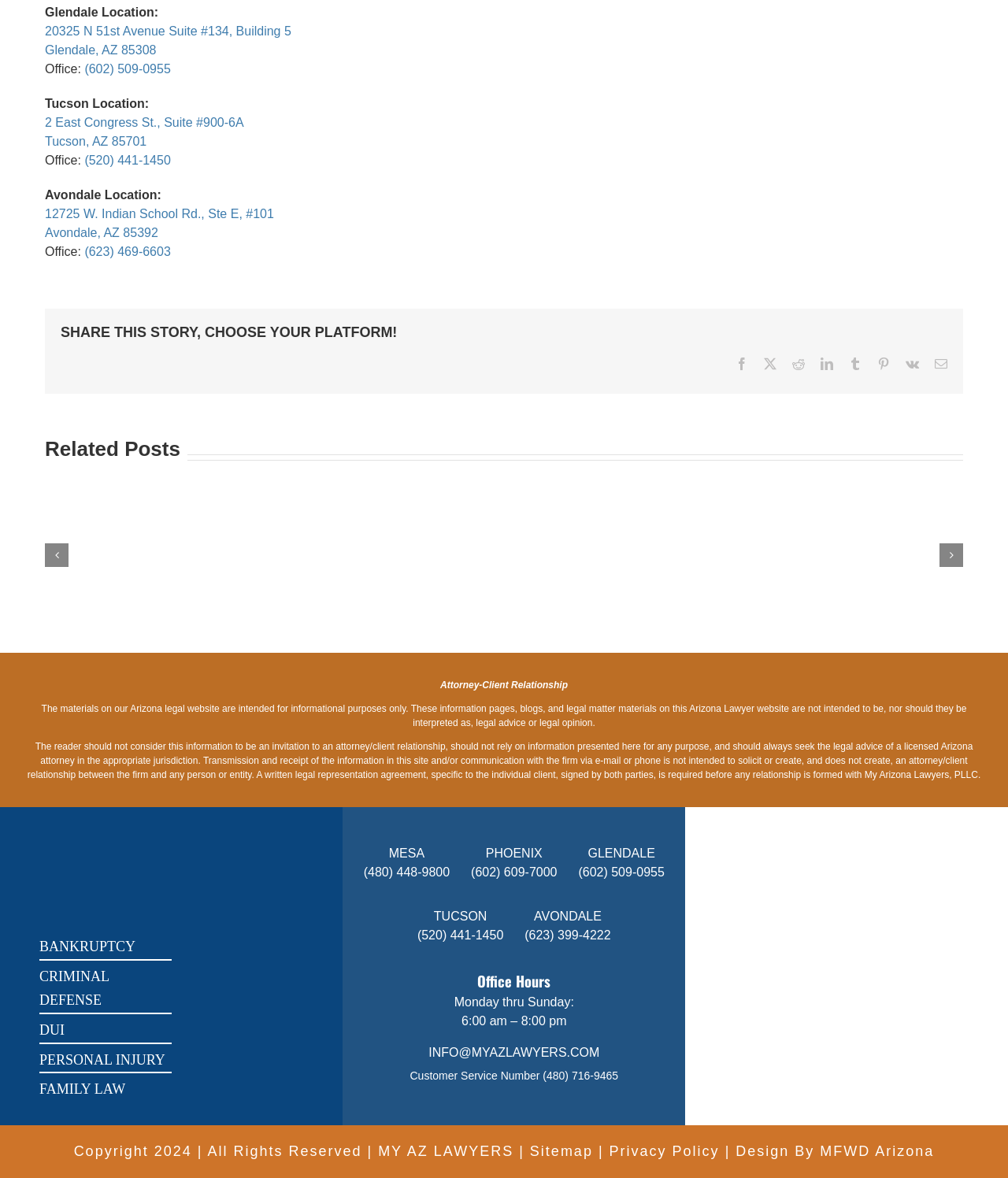Look at the image and answer the question in detail:
What is the title of the first related post?

I found the 'Related Posts' section and the first post is an image with the title 'Are Certificates Of Deposit Exempt In Arizona Bankruptcy?'.